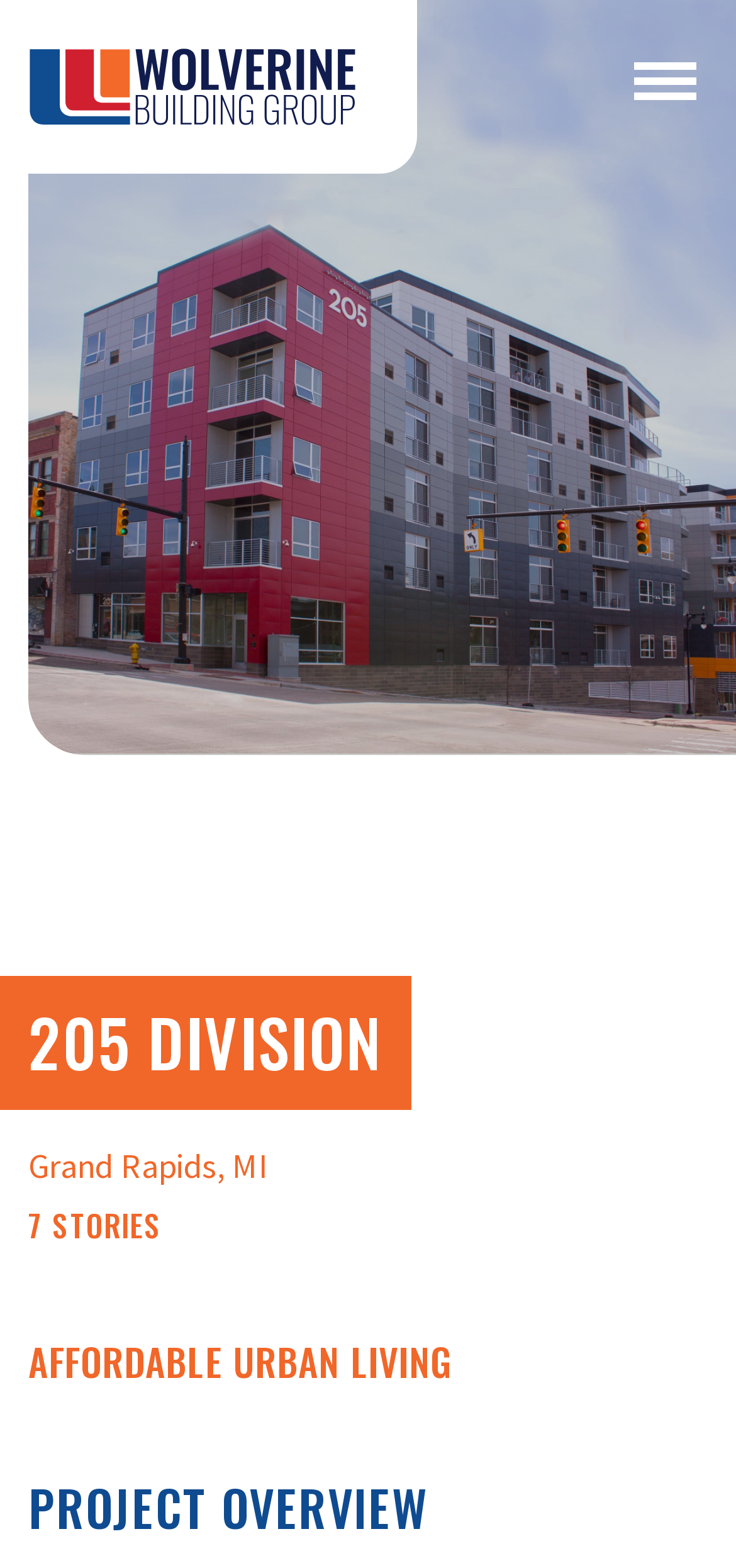How many stories does the 205 Division project have?
Please look at the screenshot and answer in one word or a short phrase.

7